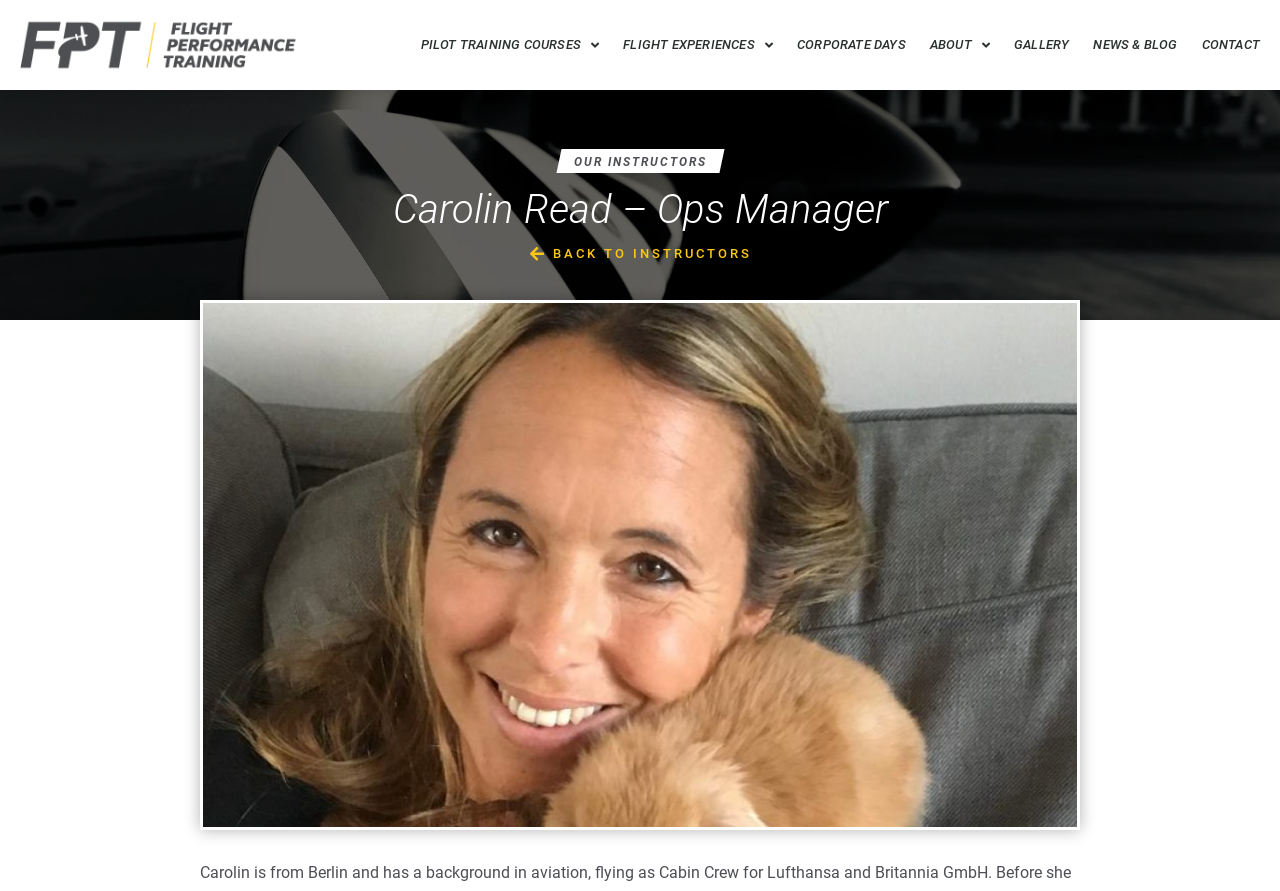Please specify the bounding box coordinates for the clickable region that will help you carry out the instruction: "View Carolin Read's profile".

[0.062, 0.206, 0.938, 0.265]